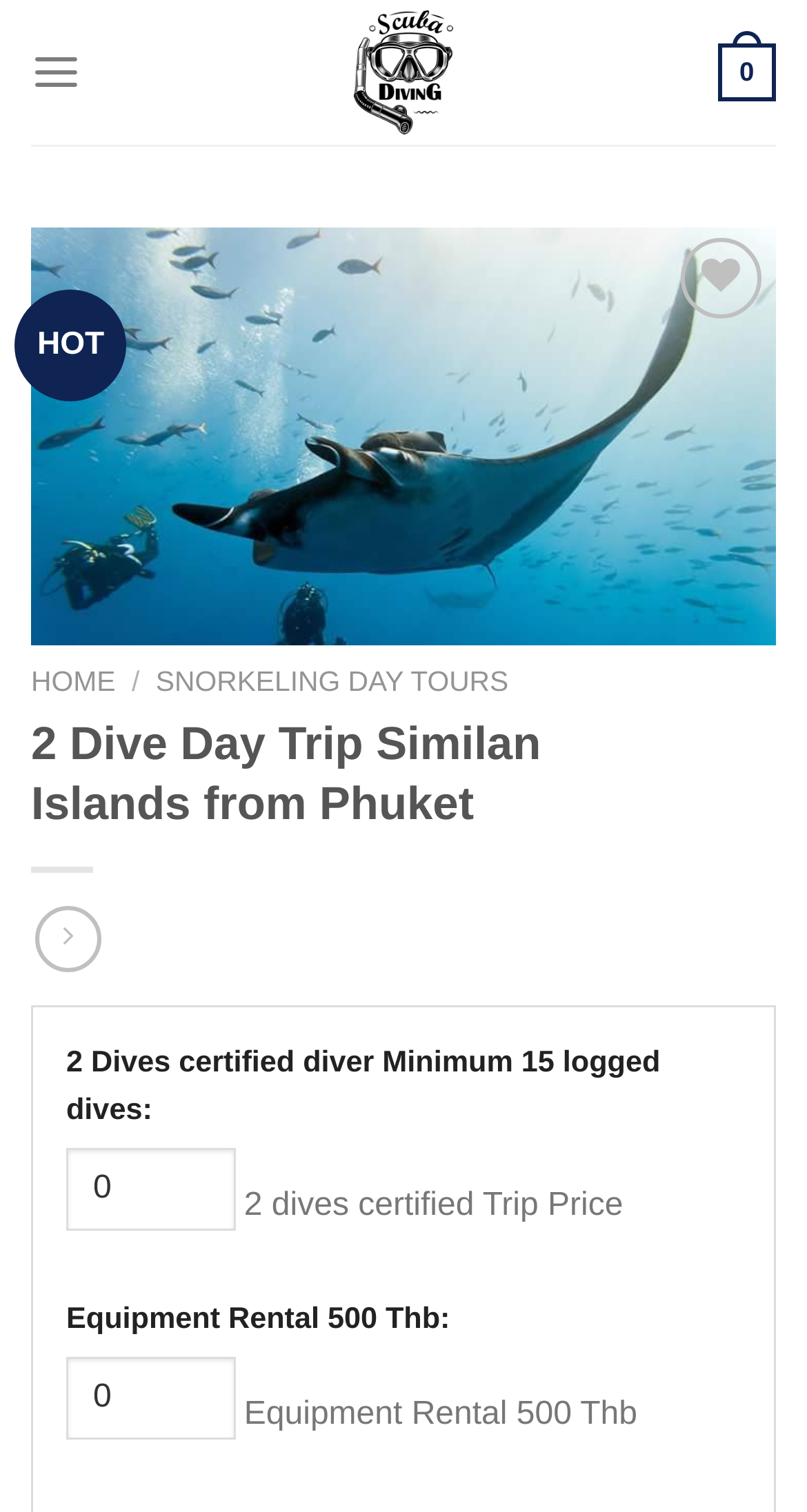Can you pinpoint the bounding box coordinates for the clickable element required for this instruction: "Contact us"? The coordinates should be four float numbers between 0 and 1, i.e., [left, top, right, bottom].

None